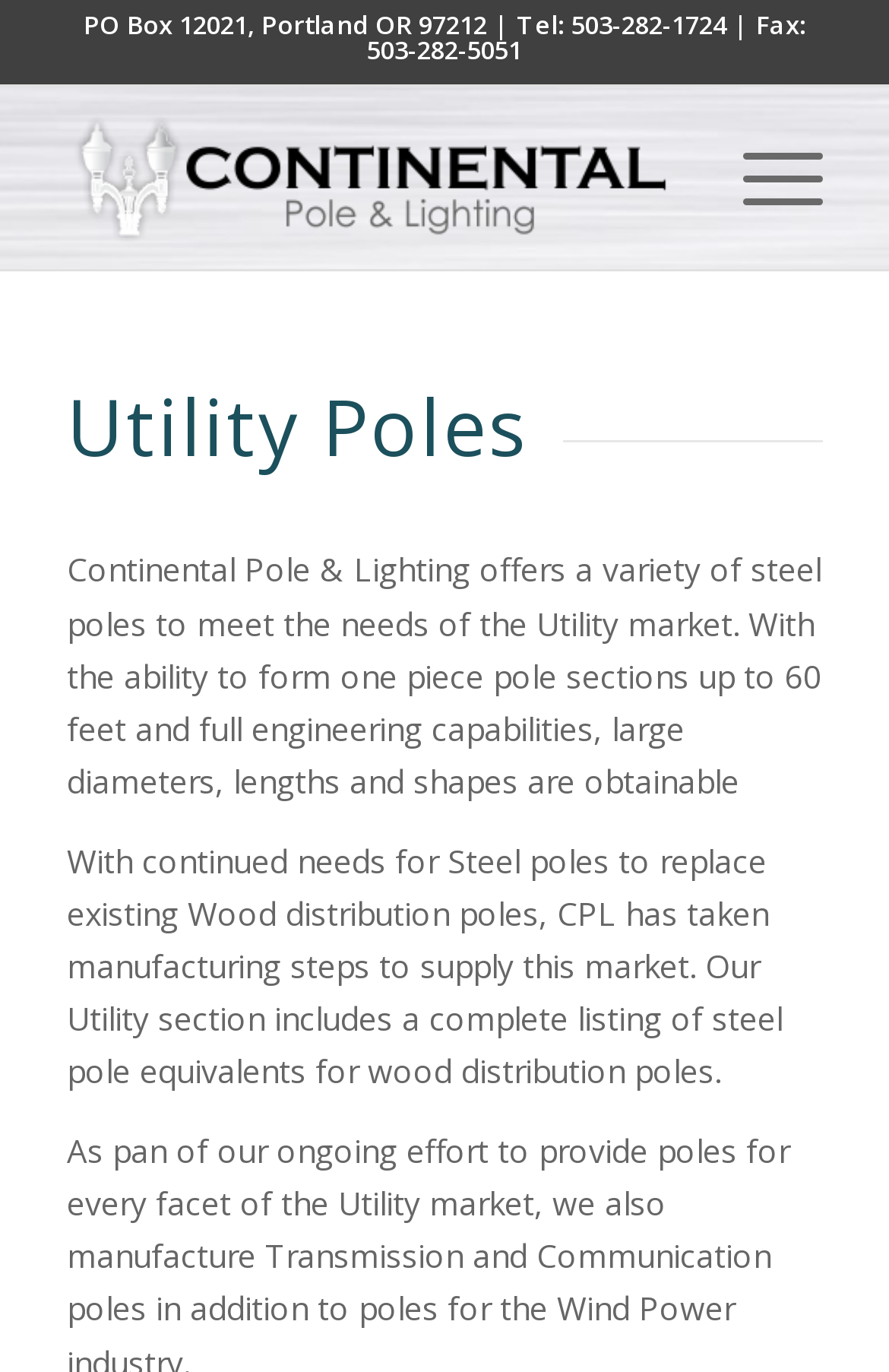What is the company's phone number?
Respond to the question with a single word or phrase according to the image.

503-282-1724